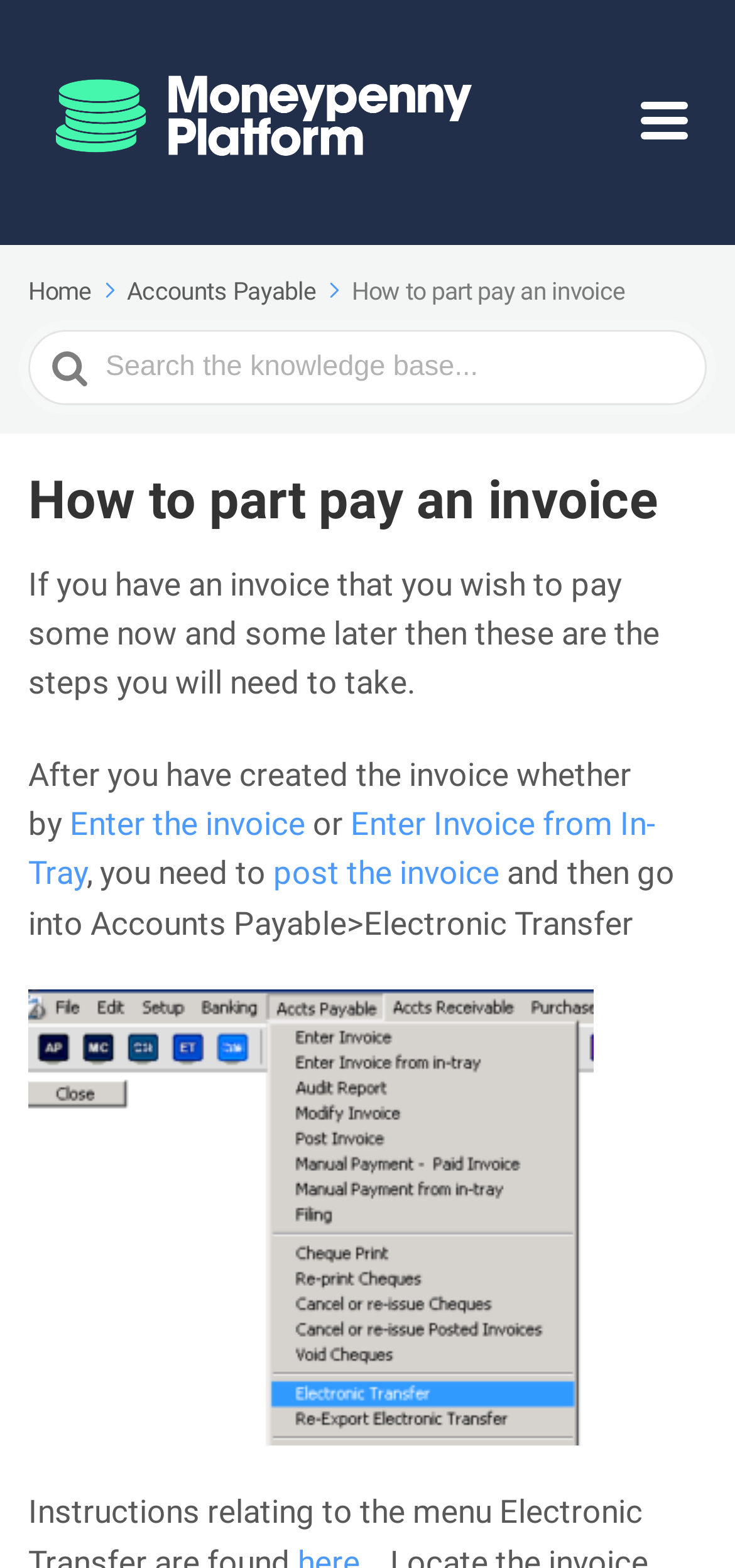Elaborate on the different components and information displayed on the webpage.

The webpage is an online manual that provides instructions on how to part pay an invoice. At the top, there is a logo and a link to "mydaEs Online Manual" on the left, and a "Menu" button on the right. Below this, there is a navigation menu with links to "Home" and "Accounts Payable" on the left, and a title "How to part pay an invoice" on the right.

On the left side, there is a search bar with a label "Search For" and a search icon. Below the navigation menu, there is a main content area that starts with a heading "How to part pay an invoice". The content is divided into paragraphs, with the first paragraph explaining the purpose of the guide. The subsequent paragraphs provide step-by-step instructions on how to part pay an invoice, including creating the invoice, posting it, and going into Accounts Payable to make the payment.

There are several links throughout the content, including "Enter the invoice", "Enter Invoice from In-Tray", and "post the invoice", which provide additional information or actions related to the instructions. The overall layout is organized, with clear headings and concise text, making it easy to follow the guide.